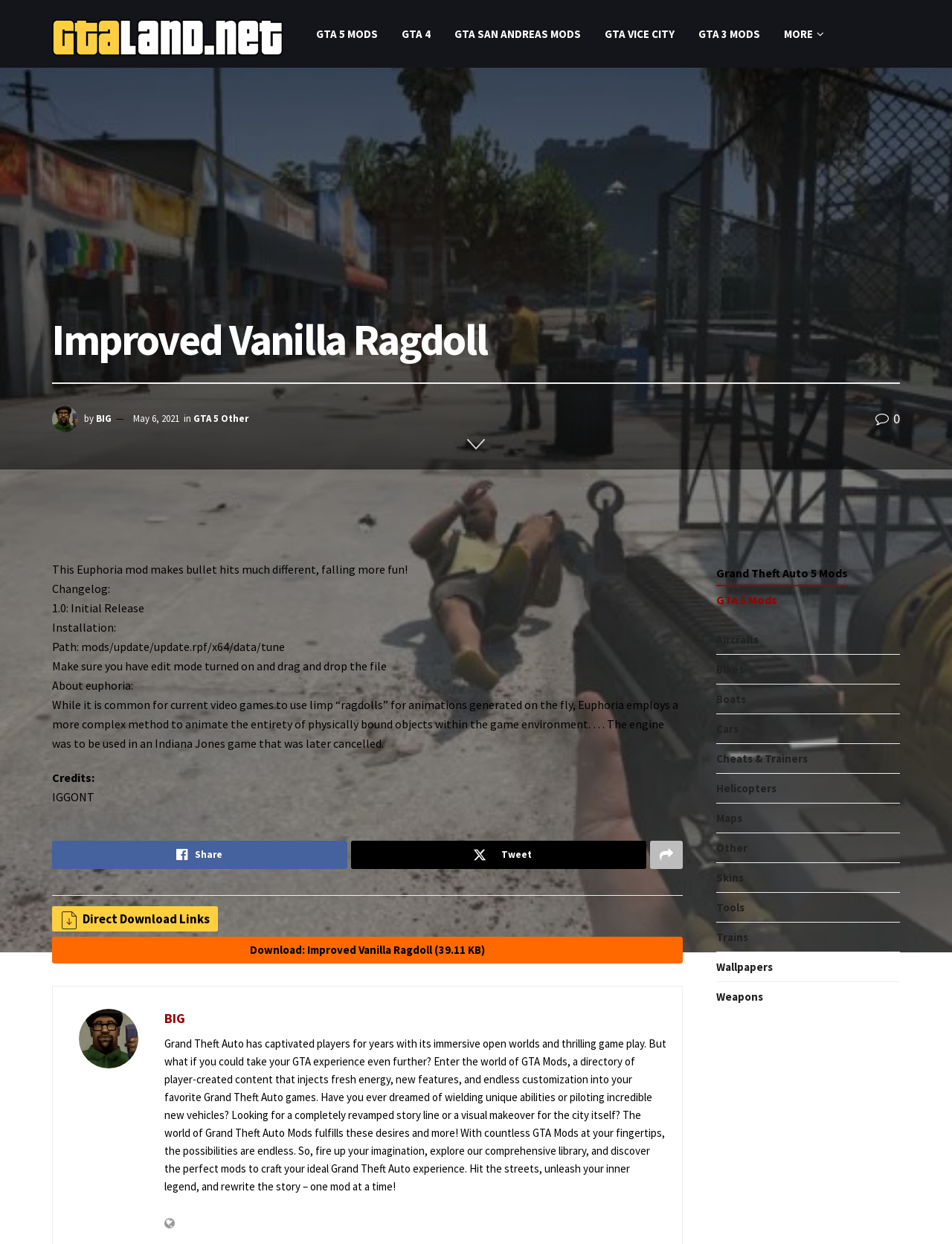Answer the question with a brief word or phrase:
What is the name of the mod?

Improved Vanilla Ragdoll